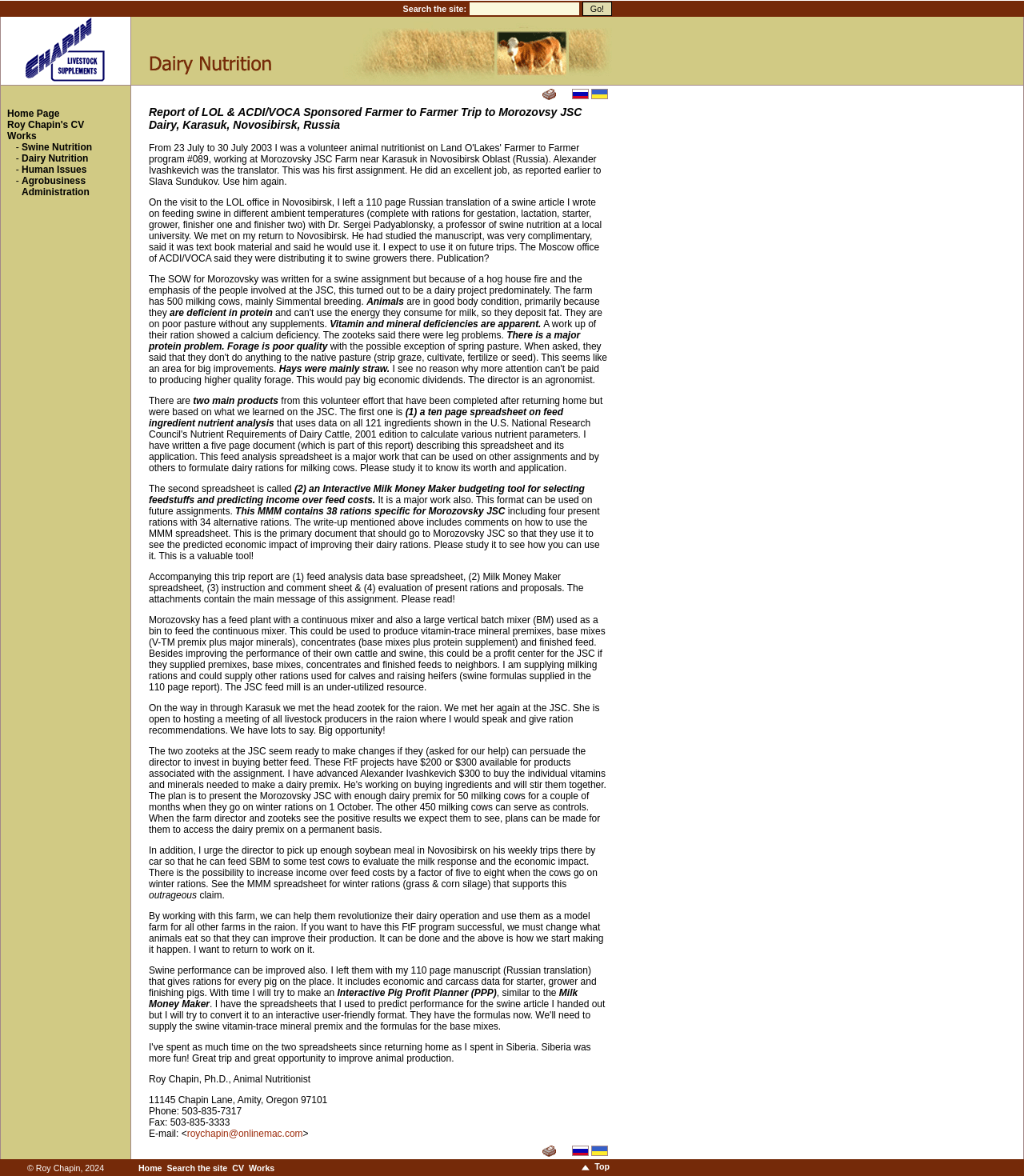What is the name of the author of the report?
Using the image as a reference, give a one-word or short phrase answer.

Roy Chapin